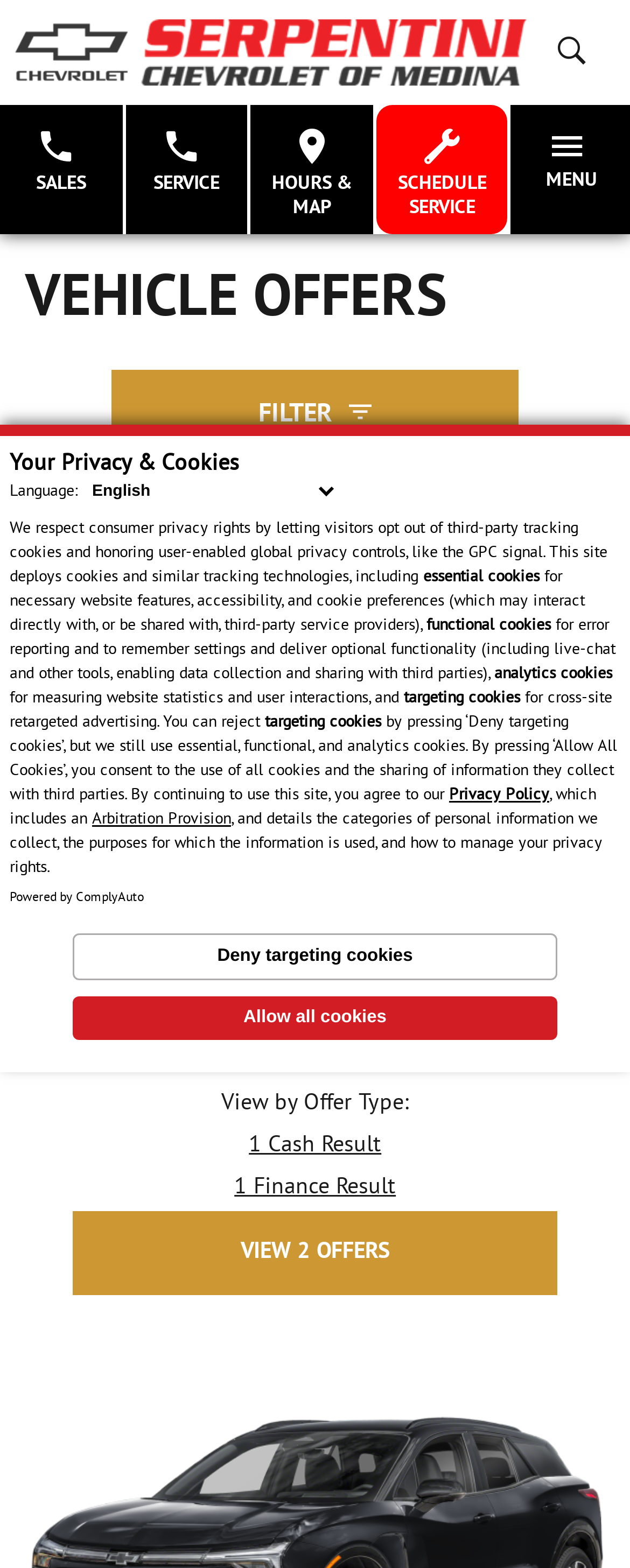Please locate the clickable area by providing the bounding box coordinates to follow this instruction: "View '2 CHEVROLET BLAZER OFFERS'".

[0.06, 0.656, 0.94, 0.681]